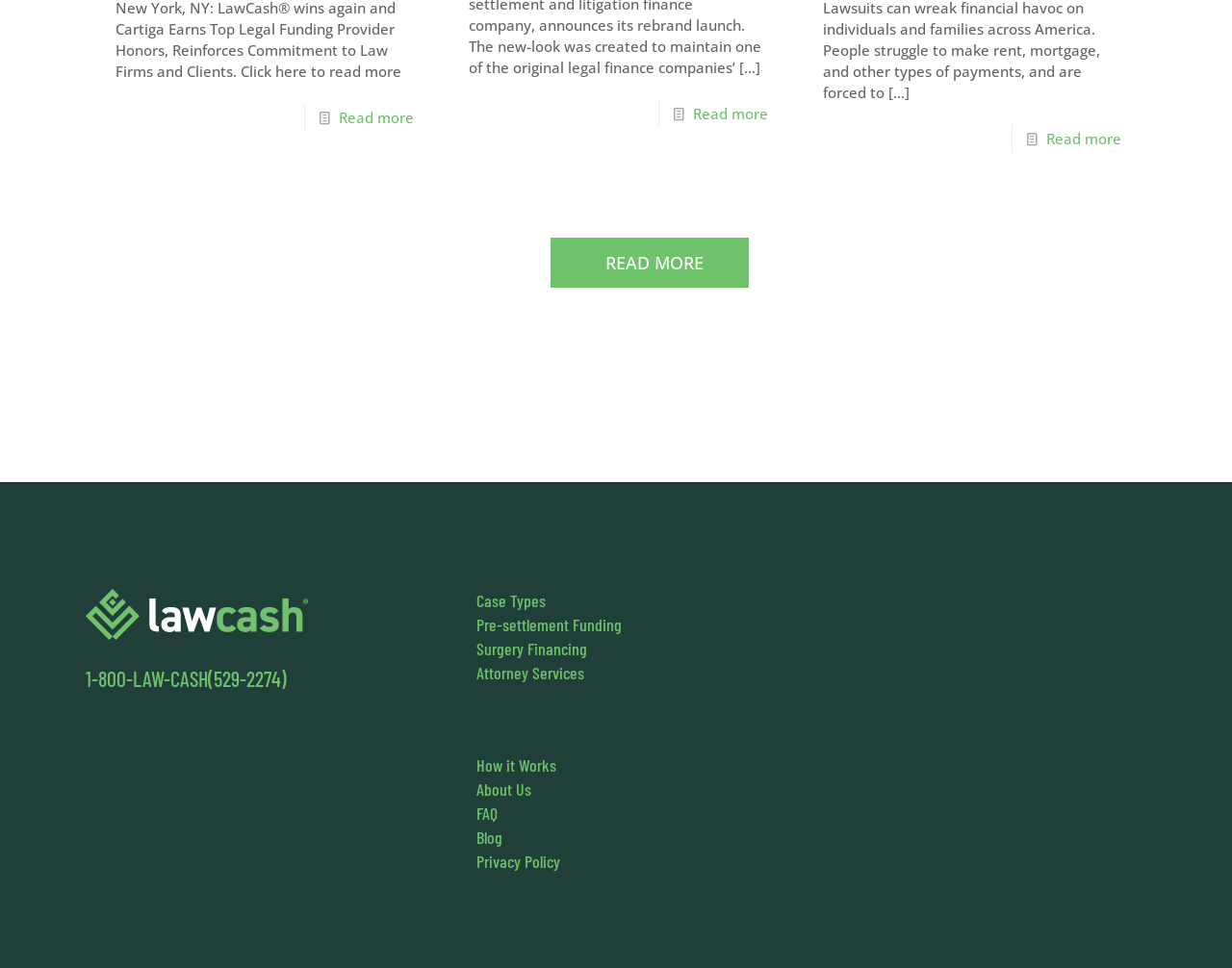Determine the bounding box coordinates of the region to click in order to accomplish the following instruction: "Click on About Me". Provide the coordinates as four float numbers between 0 and 1, specifically [left, top, right, bottom].

None